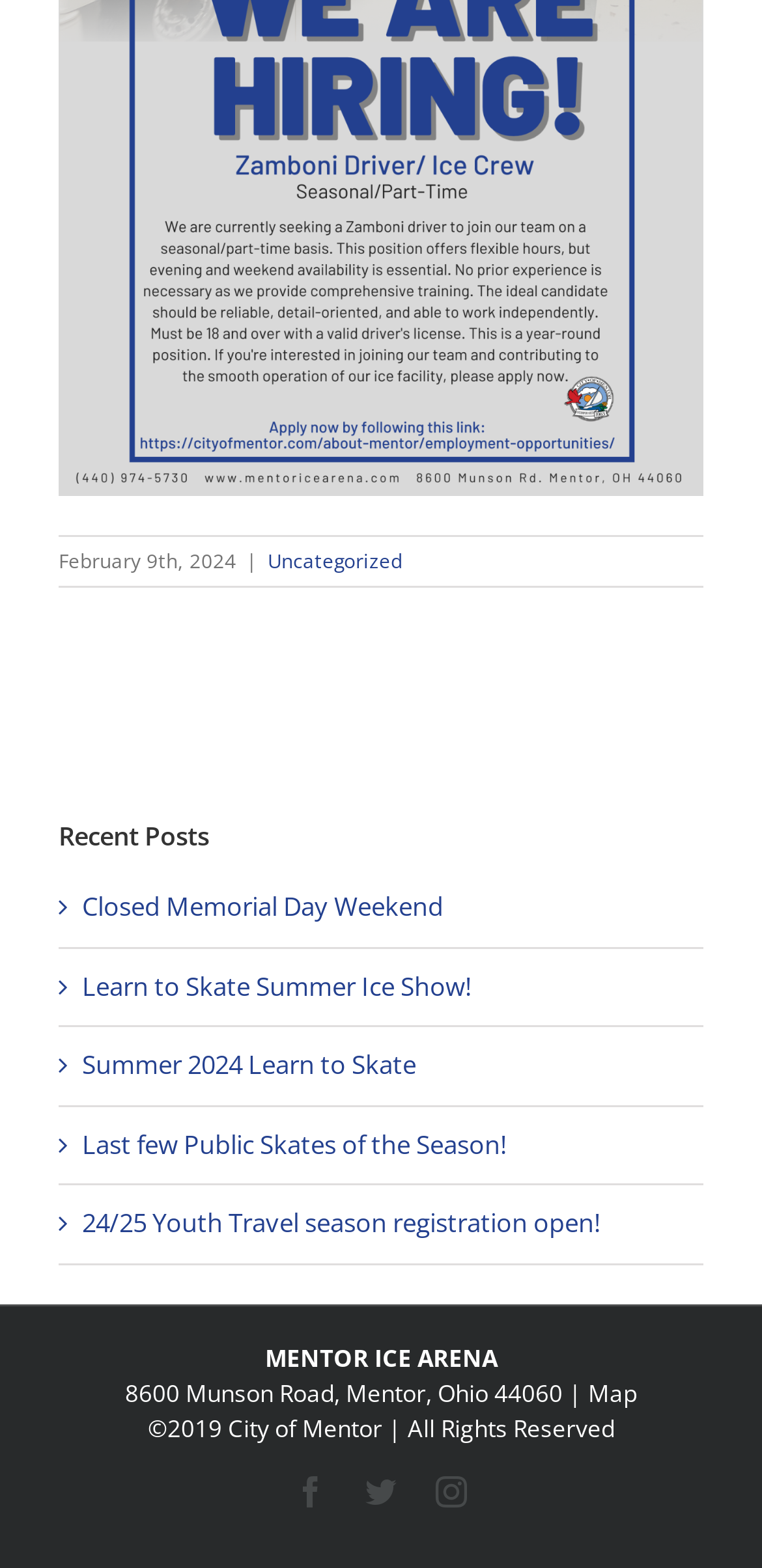Determine the bounding box coordinates for the area you should click to complete the following instruction: "View summer ice show details".

[0.108, 0.618, 0.618, 0.64]